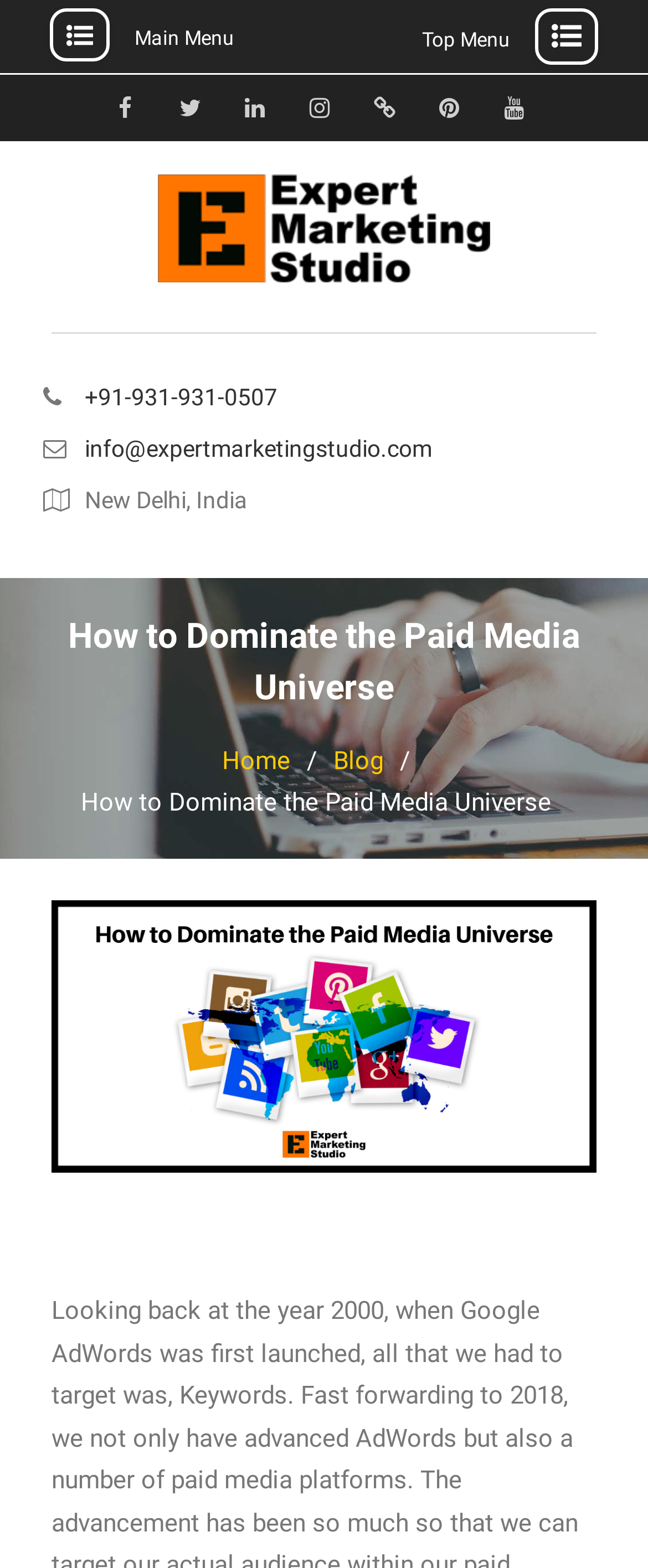Determine the bounding box coordinates of the section I need to click to execute the following instruction: "Go to Home page". Provide the coordinates as four float numbers between 0 and 1, i.e., [left, top, right, bottom].

[0.342, 0.475, 0.447, 0.494]